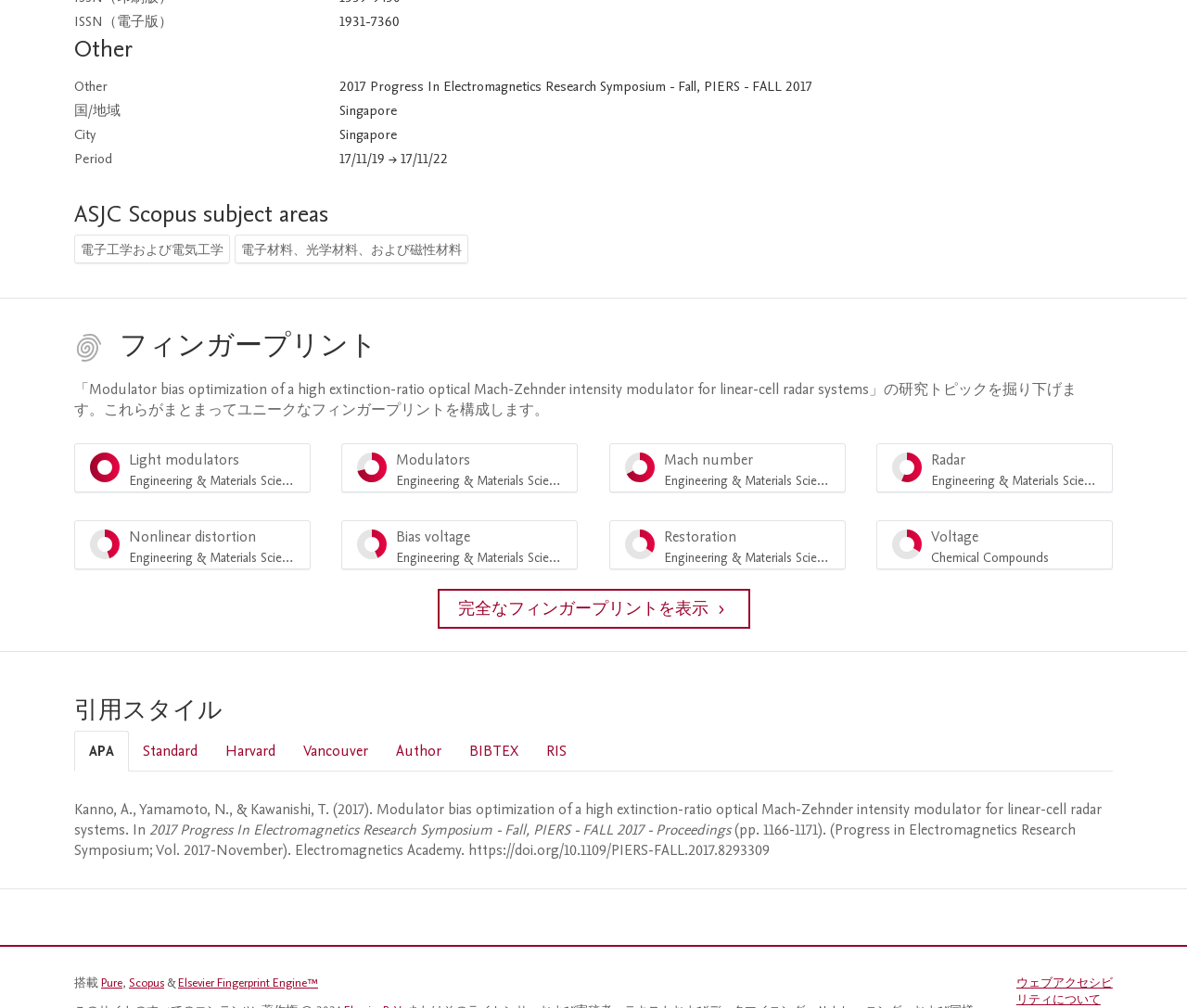What is the subject area of '電子工学および電気工学'? Observe the screenshot and provide a one-word or short phrase answer.

ASJC Scopus